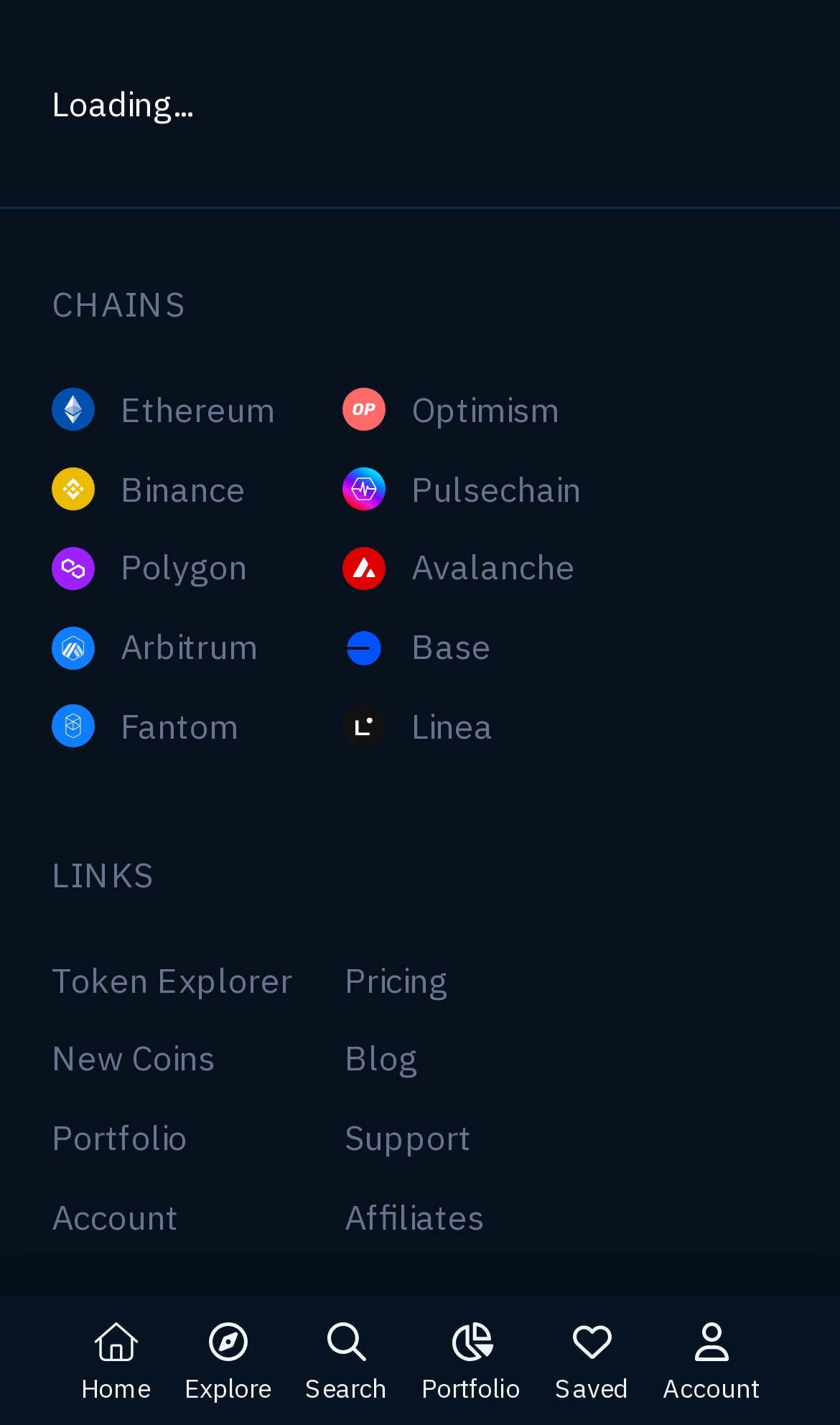What is the first cryptocurrency listed?
Answer the question using a single word or phrase, according to the image.

Ethereum